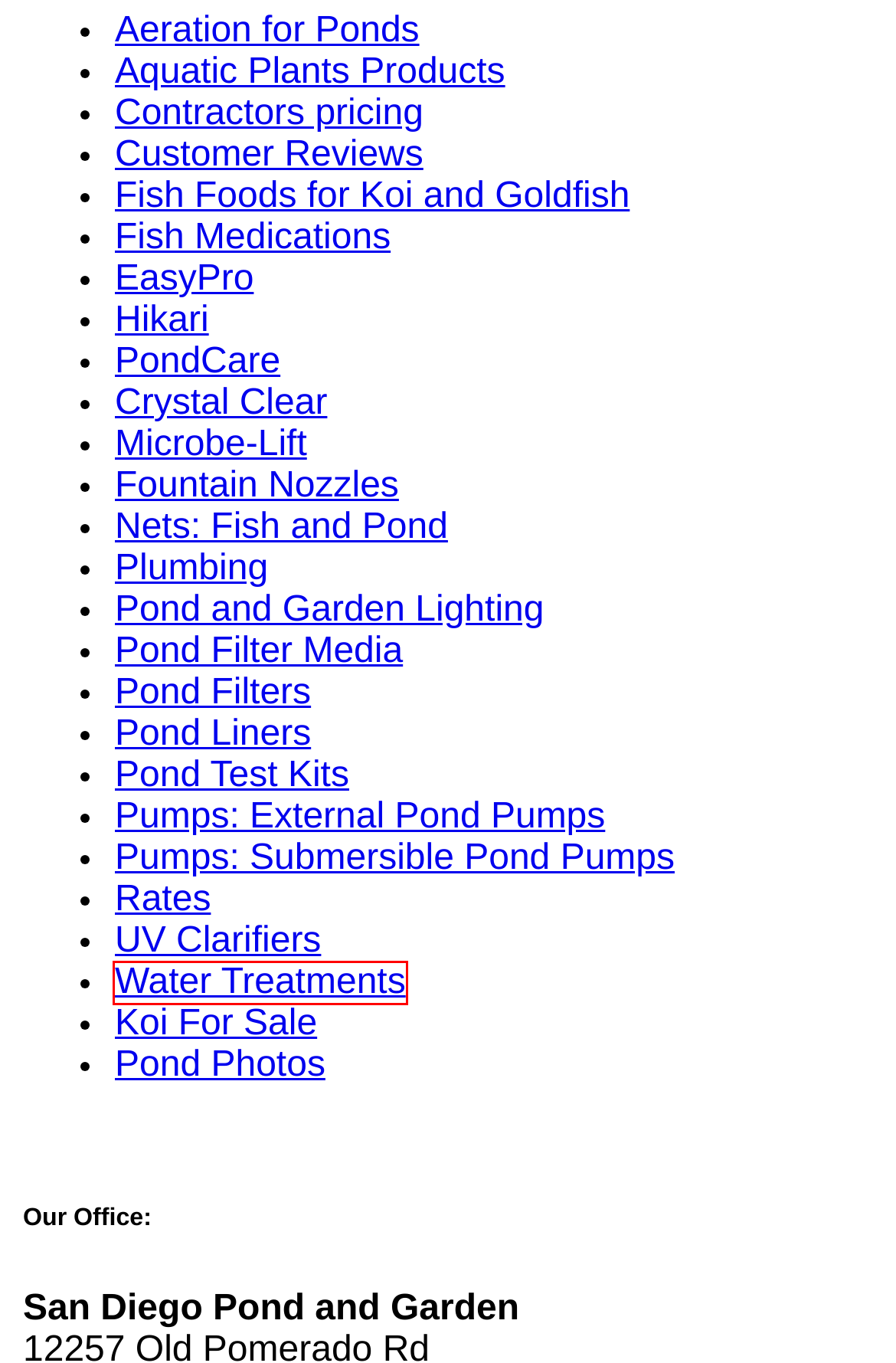Examine the screenshot of a webpage with a red bounding box around an element. Then, select the webpage description that best represents the new page after clicking the highlighted element. Here are the descriptions:
A. Pond and Garden Lighting
B. Plumbing
C. Rates
D. Nets: Fish and Pond
E. Water Treatments
F. Pumps: Submersible Pond Pumps
G. Fish Foods for Koi and Goldfish
H. Pumps: External Pond Pumps

E